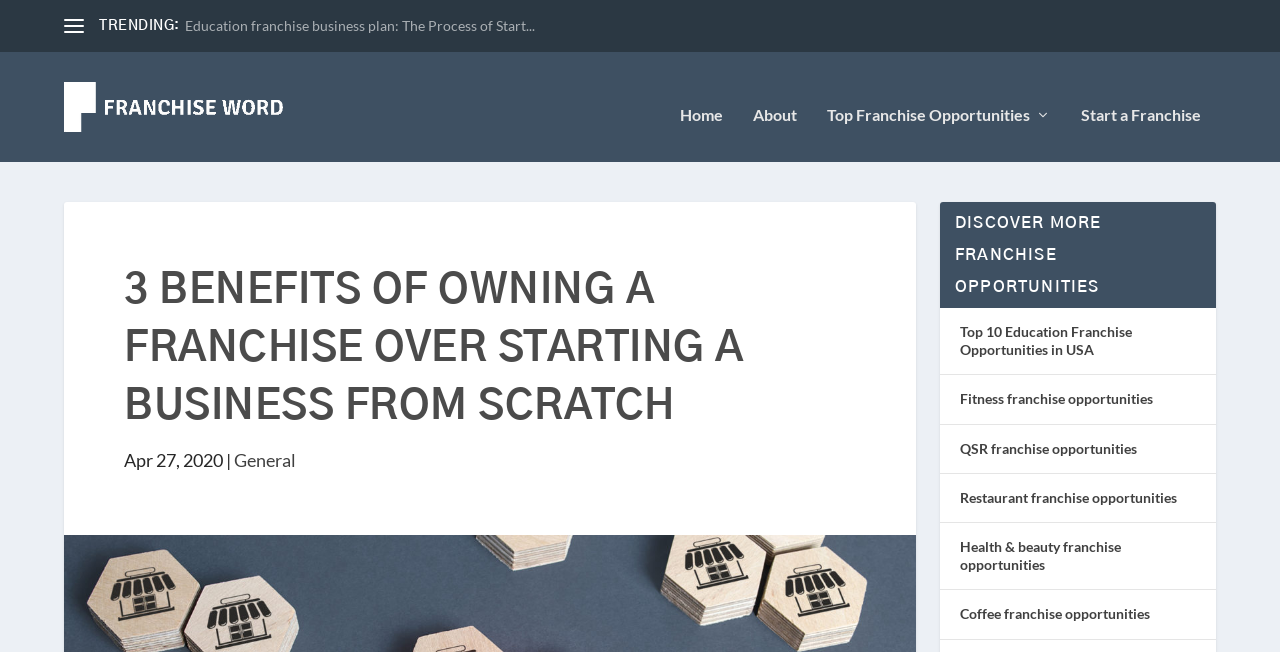Please identify the coordinates of the bounding box for the clickable region that will accomplish this instruction: "Visit the 'Education franchise business plan' page".

[0.144, 0.026, 0.418, 0.052]